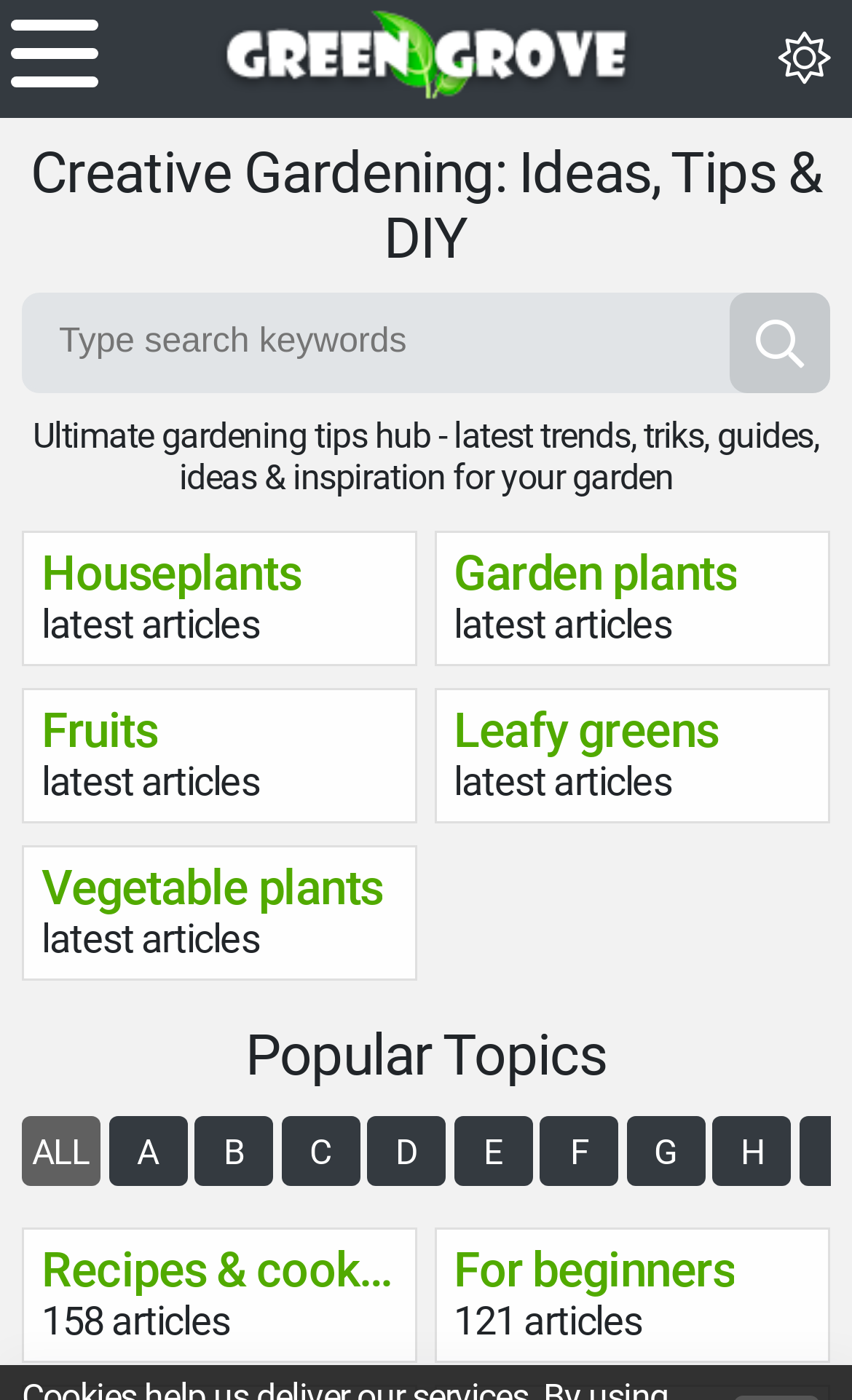Please specify the bounding box coordinates for the clickable region that will help you carry out the instruction: "Explore recipes and cooking".

[0.049, 0.891, 0.467, 0.959]